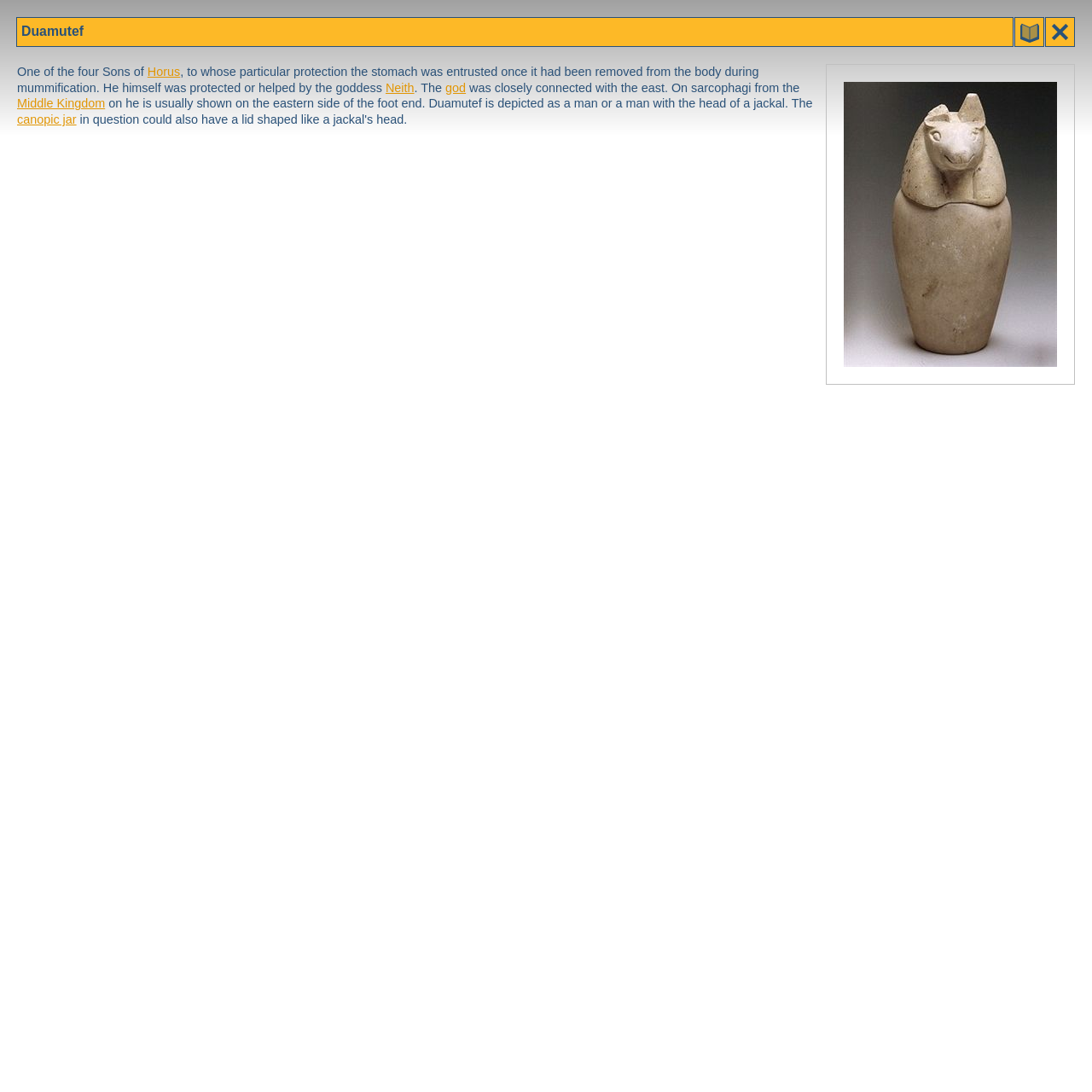Construct a thorough caption encompassing all aspects of the webpage.

The webpage is about Duamutef, one of the four Sons of Horus, in ancient Egyptian mythology. At the top right corner, there are two links, "glossary" and "close", each accompanied by an image. Below these links, a large heading "Duamutef" is centered. 

On the left side of the page, there is a large image of Duamutef, taking up most of the vertical space. To the left of the image, there is a block of text that describes Duamutef's role in ancient Egyptian mummification and his connection to the goddess Neith. The text also mentions his association with the east and his depiction on sarcophagi from the Middle Kingdom period. 

The text is divided into several paragraphs, with links to related terms such as "Horus", "Neith", "god", "Middle Kingdom", and "canopic jar" scattered throughout. These links are likely to provide additional information about these topics. Overall, the webpage appears to be an informative article about Duamutef, with a focus on his role in ancient Egyptian mythology and culture.